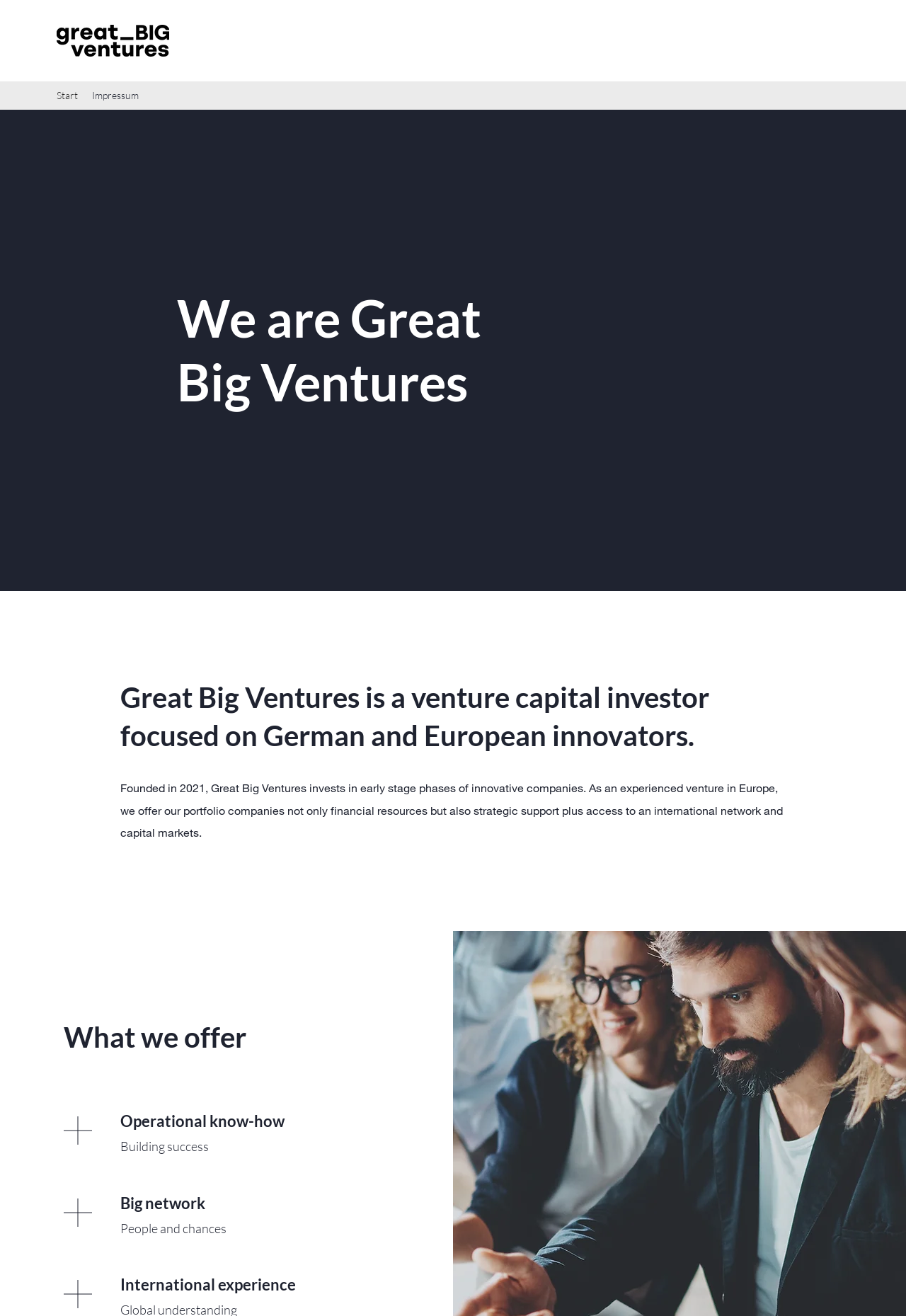In which year was Great Big Ventures founded?
Using the visual information, respond with a single word or phrase.

2021